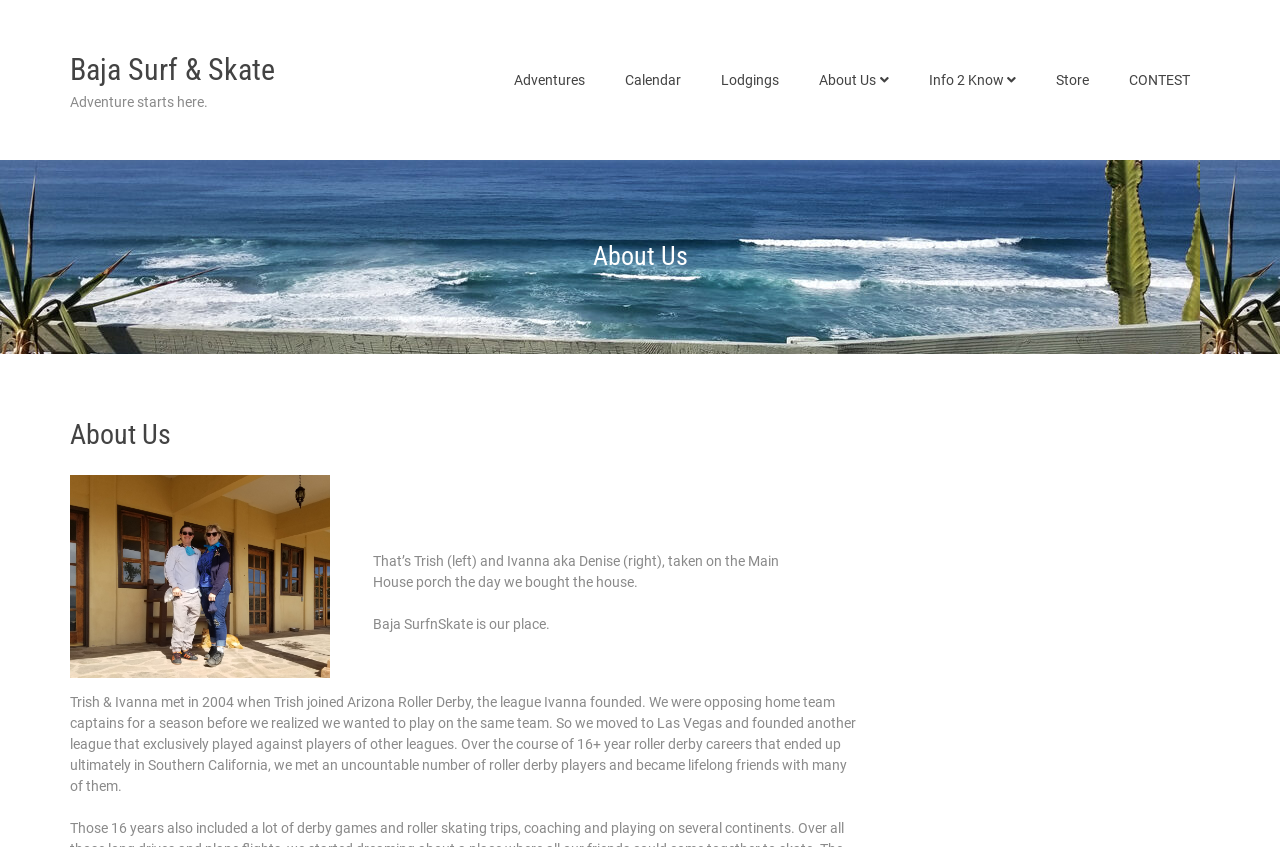Answer the following query concisely with a single word or phrase:
What is the name of the house mentioned in the webpage?

Main House